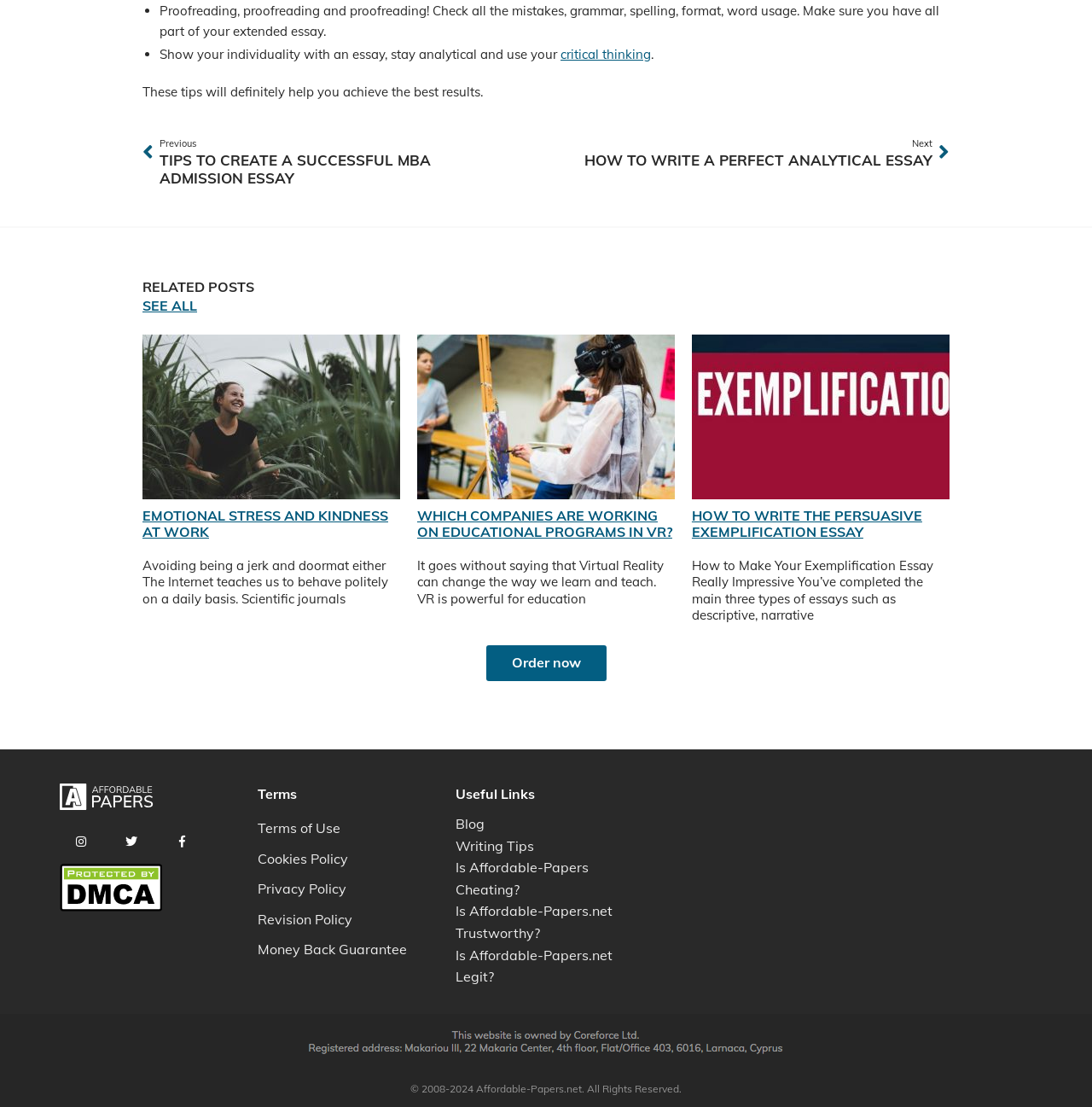What is the purpose of the 'RELATED POSTS' section?
Please give a detailed and thorough answer to the question, covering all relevant points.

The 'RELATED POSTS' section appears to be providing additional resources and links to related topics on essay writing and education. The presence of headings and summaries for each post suggests that this section is intended to help users find more information on topics related to the main content of the webpage.